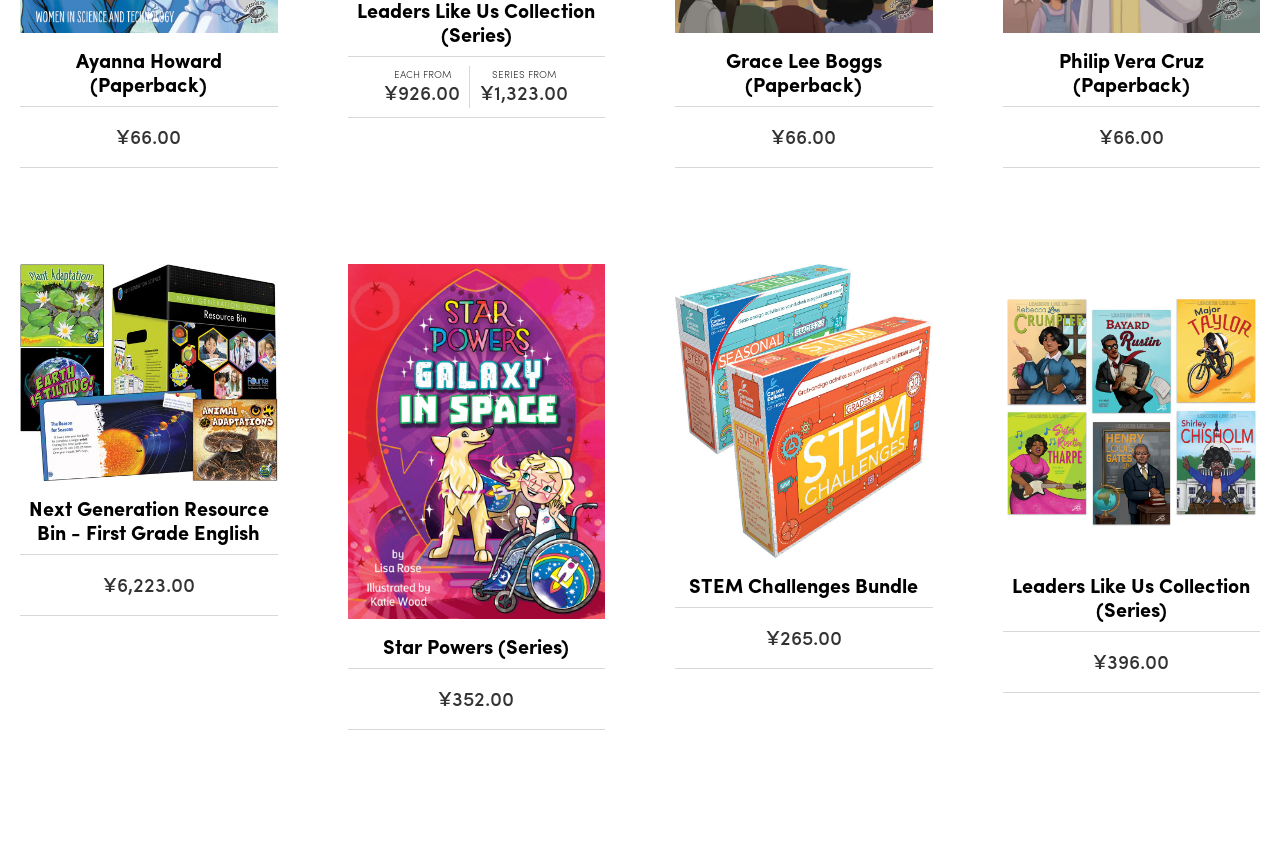Use the information in the screenshot to answer the question comprehensively: What is the language of the book '2019 - Star Powers (Series)'?

The language of the book '2019 - Star Powers (Series)' can be found in the StaticText element with the text 'ENGLISH' which is located below the heading '2019 - Star Powers (Series)' and above the 'GRADE:' and 'SUBJECT:' information.